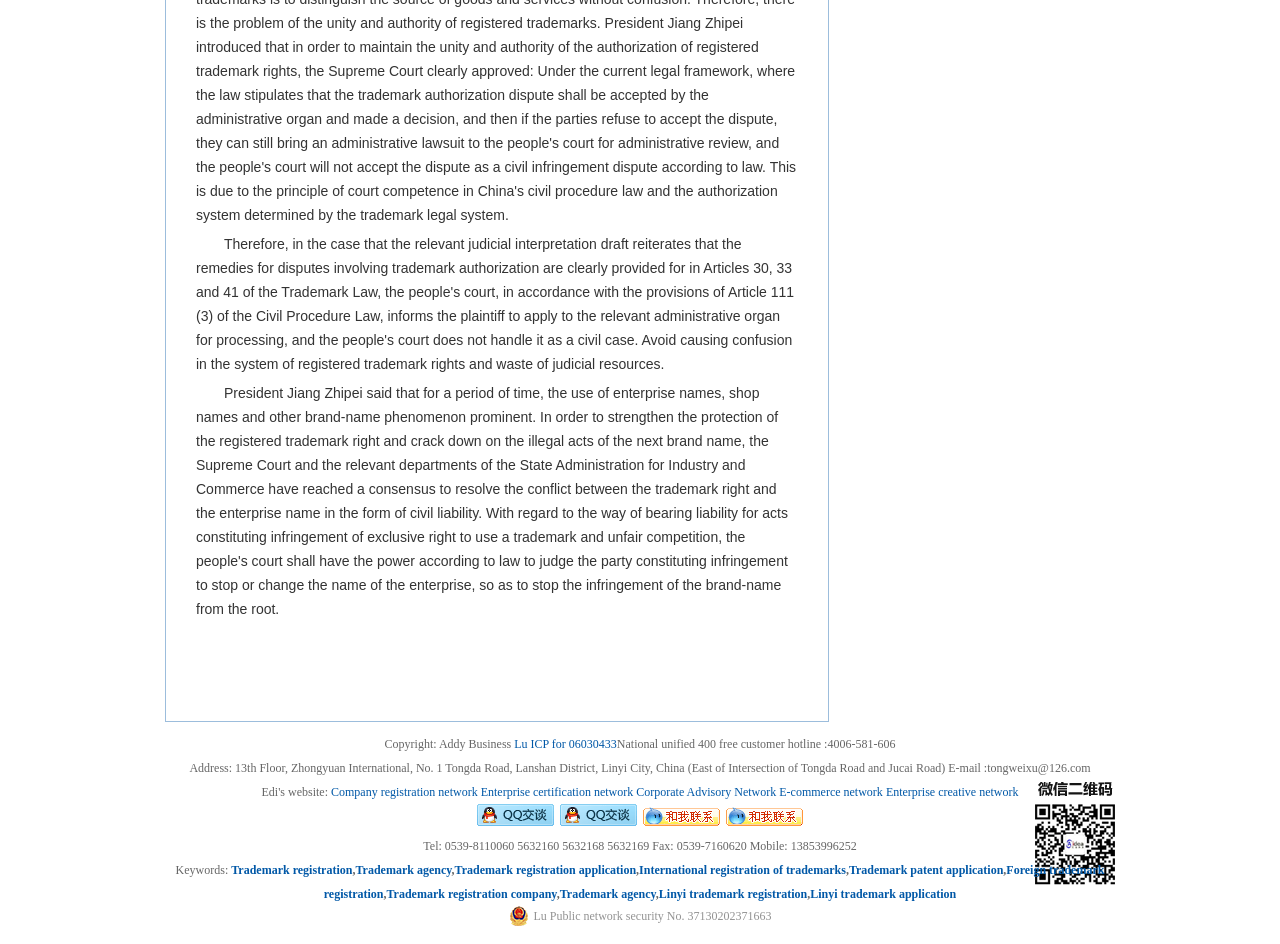Predict the bounding box coordinates of the area that should be clicked to accomplish the following instruction: "Click the link to Lu ICP for 06030433". The bounding box coordinates should consist of four float numbers between 0 and 1, i.e., [left, top, right, bottom].

[0.402, 0.781, 0.482, 0.796]